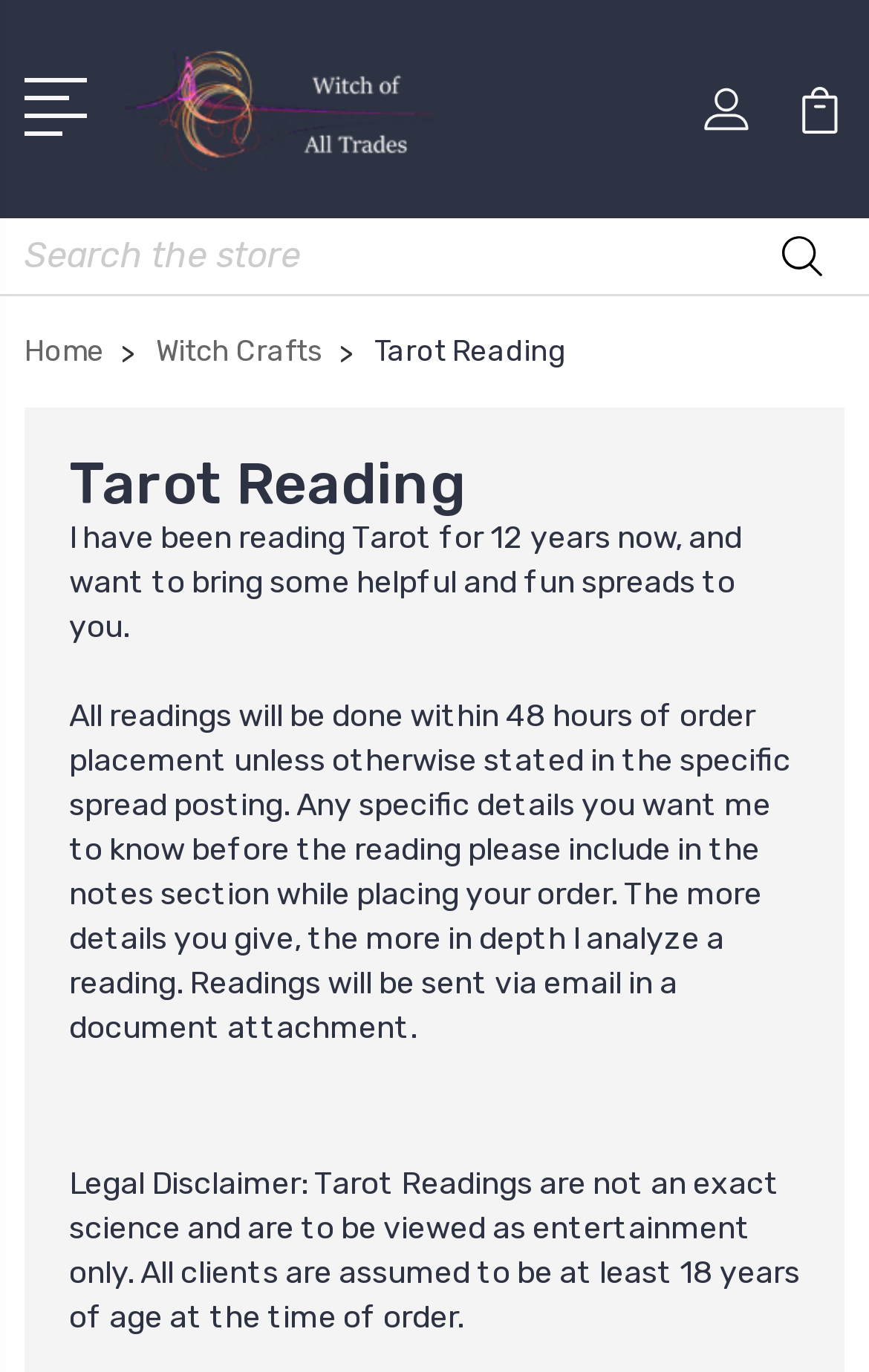What is the minimum age requirement for clients?
Please give a detailed and elaborate answer to the question.

I read the legal disclaimer which states that 'All clients are assumed to be at least 18 years of age at the time of order', which implies that the minimum age requirement for clients is 18 years.